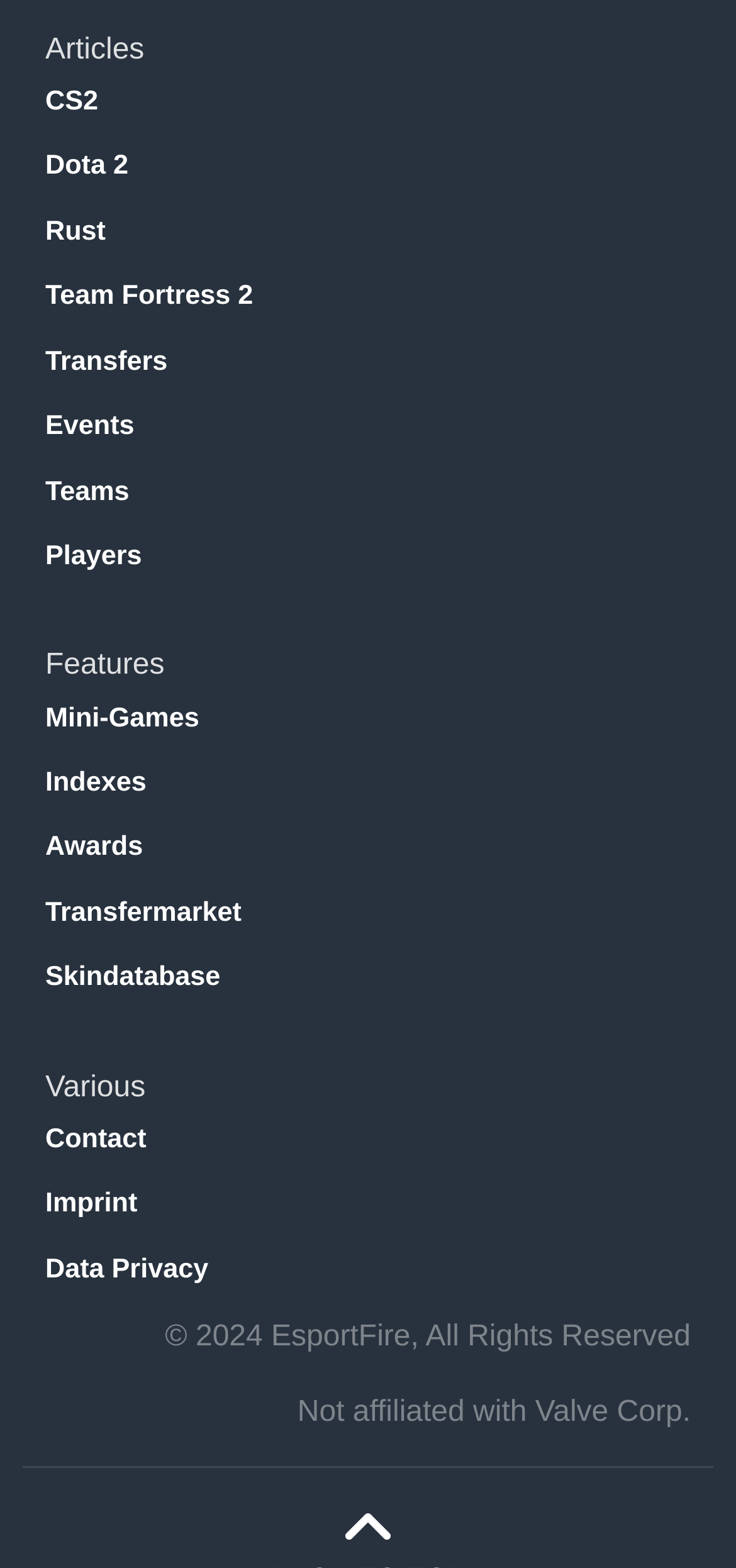Give a one-word or short phrase answer to the question: 
What is the copyright year?

2024